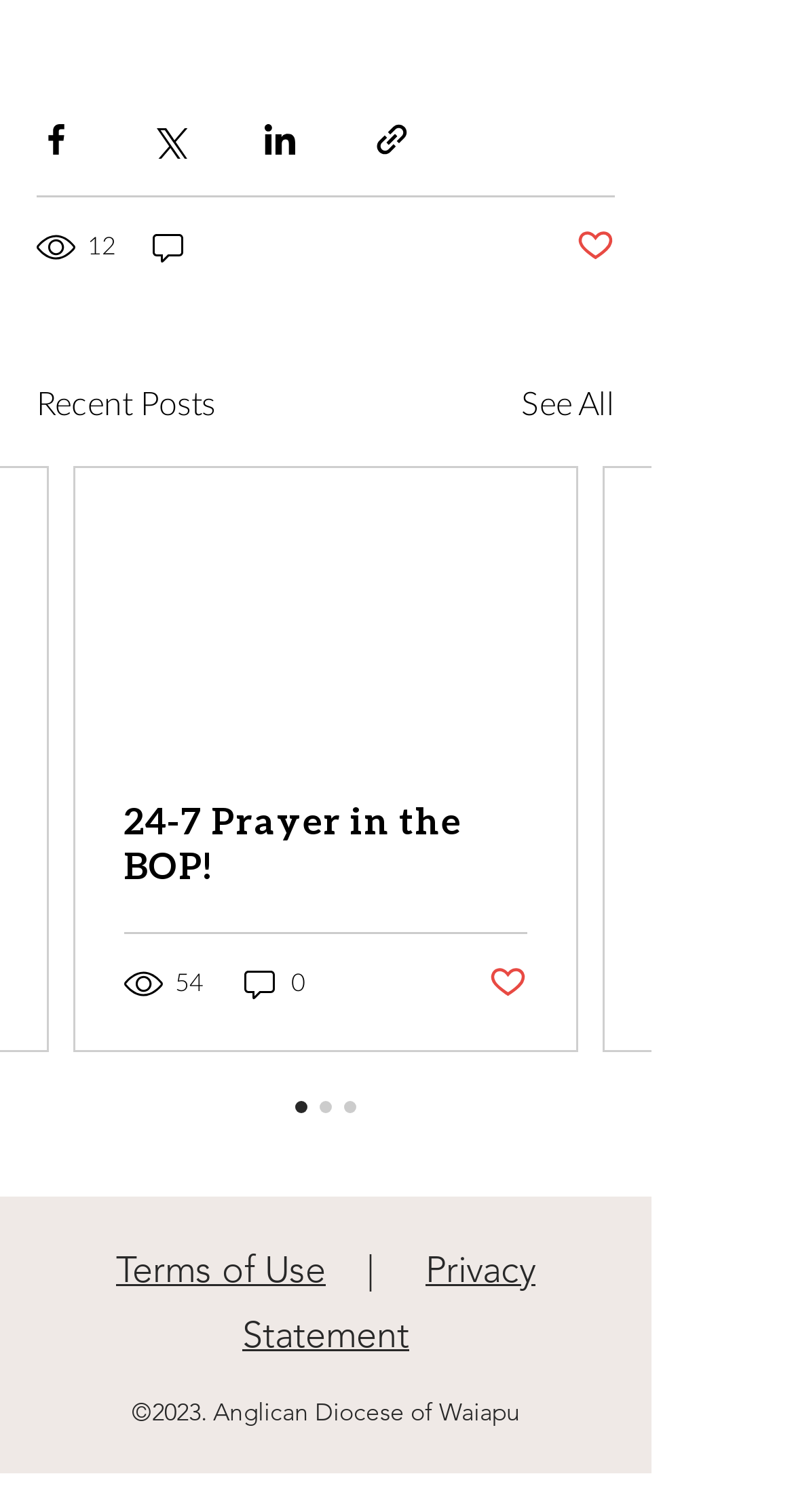Please provide the bounding box coordinates for the element that needs to be clicked to perform the instruction: "View recent posts". The coordinates must consist of four float numbers between 0 and 1, formatted as [left, top, right, bottom].

[0.046, 0.251, 0.272, 0.284]